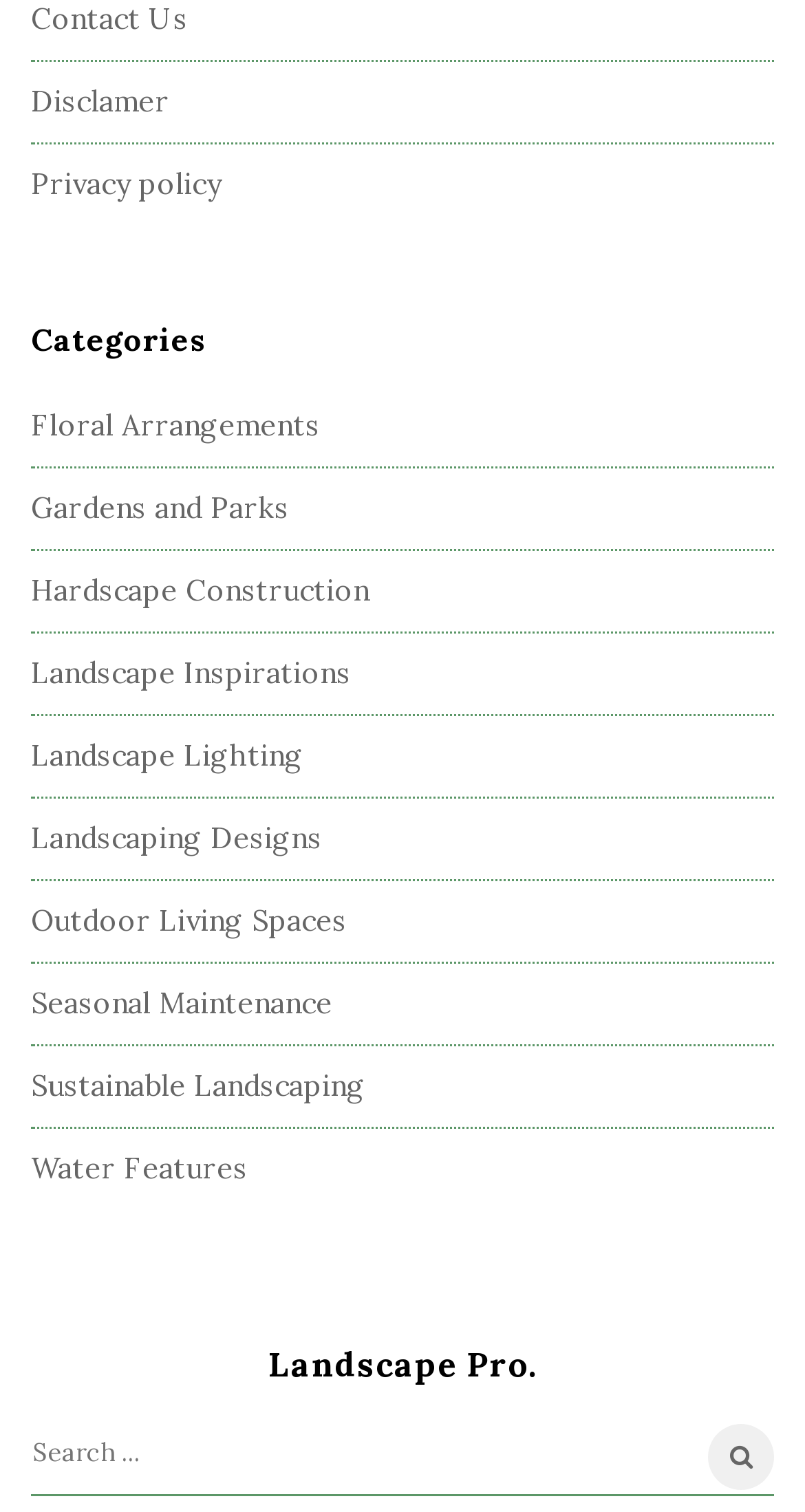Identify the bounding box coordinates of the region that should be clicked to execute the following instruction: "Read about Landscape Pro".

[0.038, 0.887, 0.962, 0.919]